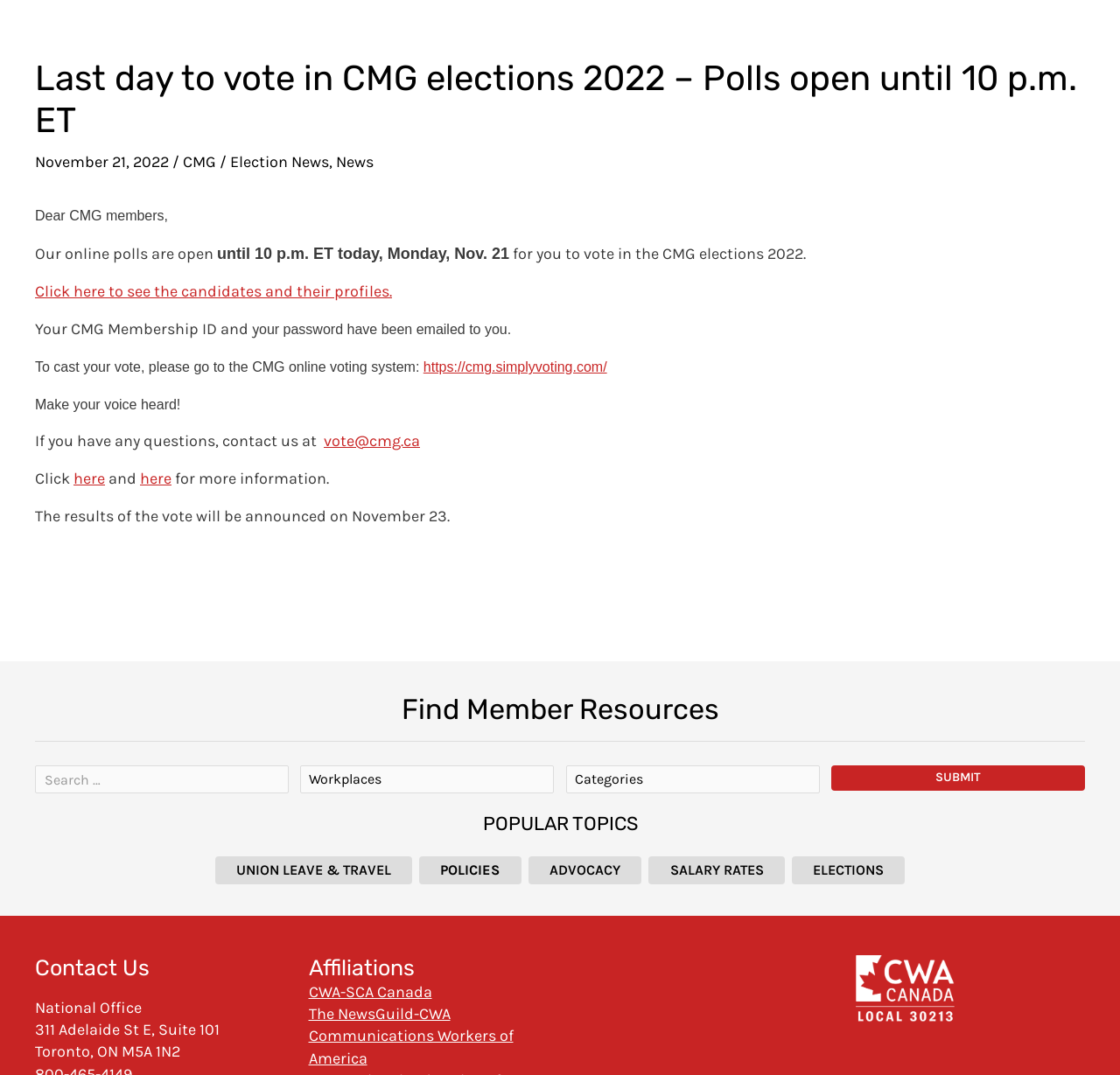Predict the bounding box of the UI element based on the description: "Log in". The coordinates should be four float numbers between 0 and 1, formatted as [left, top, right, bottom].

None